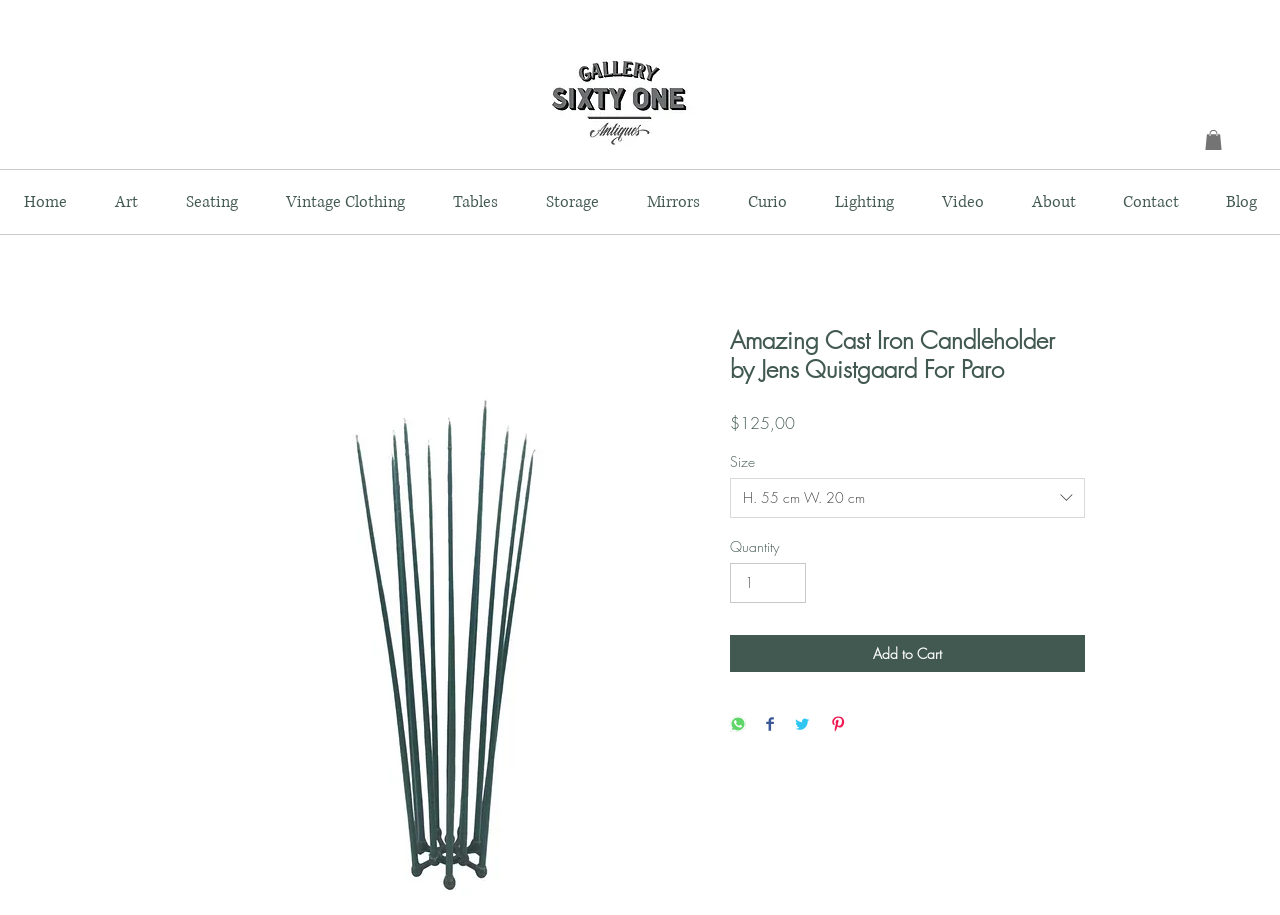Use a single word or phrase to respond to the question:
What categories of products are available on this website?

Home, Art, Seating, Vintage Clothing, Tables, Storage, Mirrors, Curio, Lighting, Video